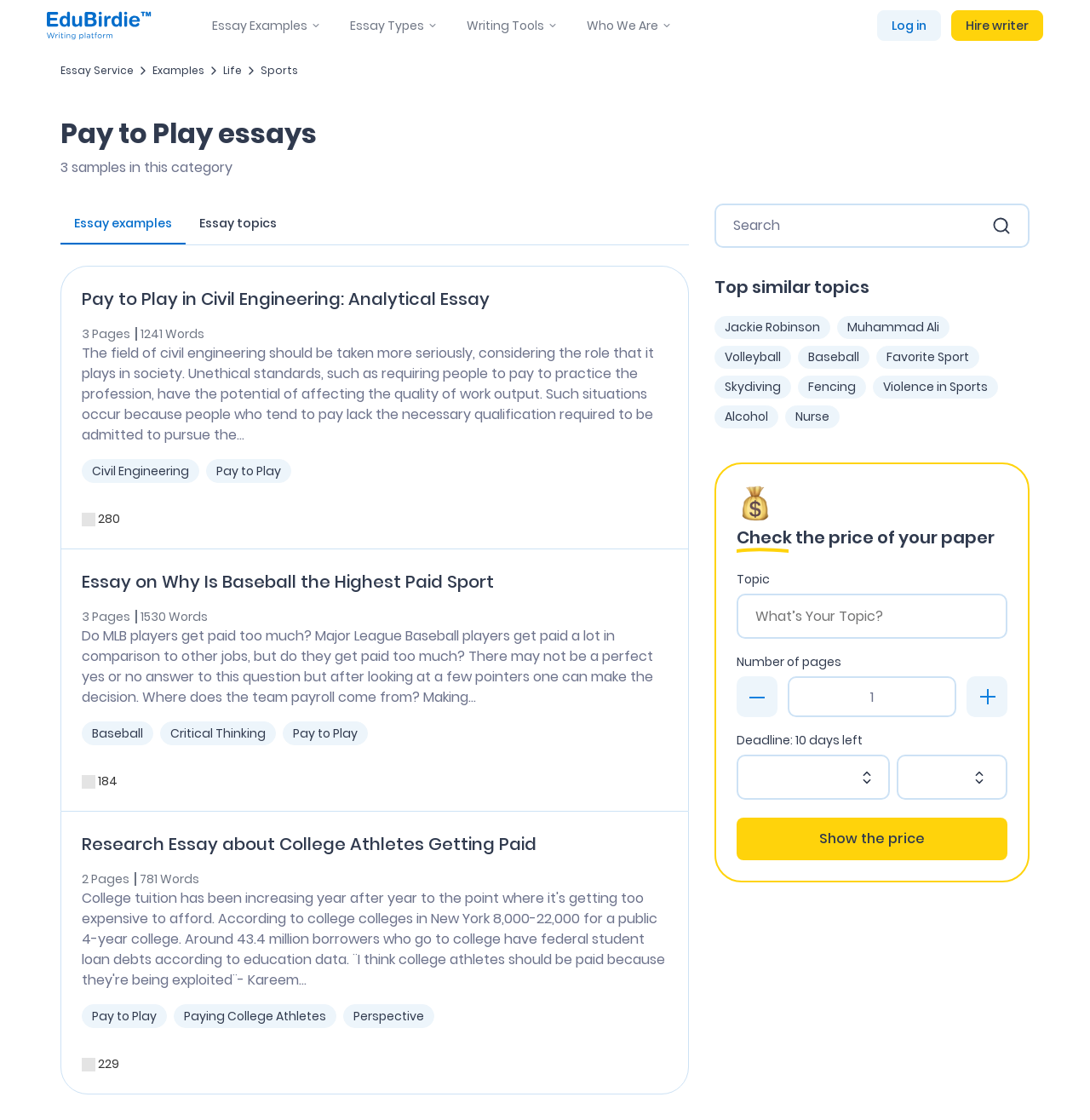Based on the element description, predict the bounding box coordinates (top-left x, top-left y, bottom-right x, bottom-right y) for the UI element in the screenshot: Show the price

[0.676, 0.73, 0.924, 0.768]